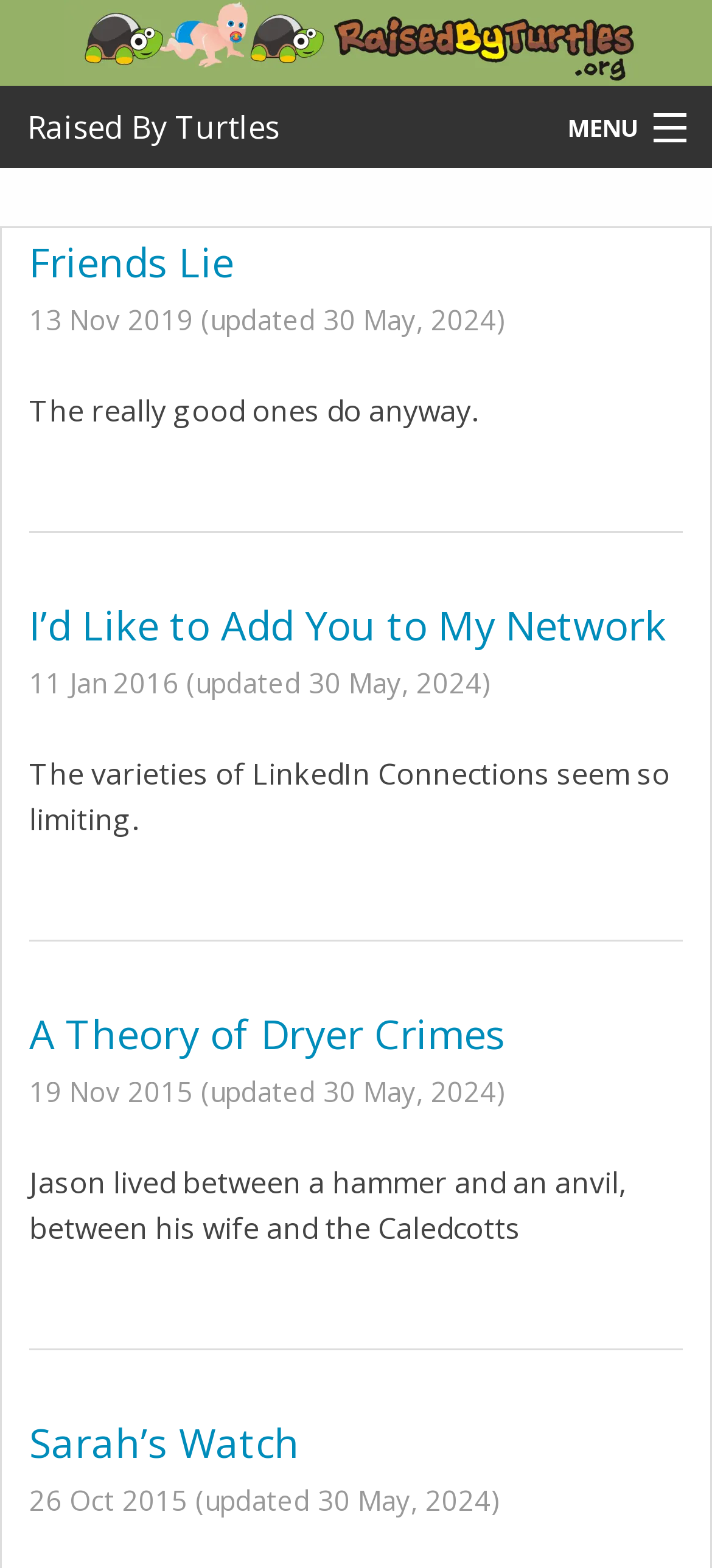Provide a brief response using a word or short phrase to this question:
What is the date of the last updated article?

30 May, 2024